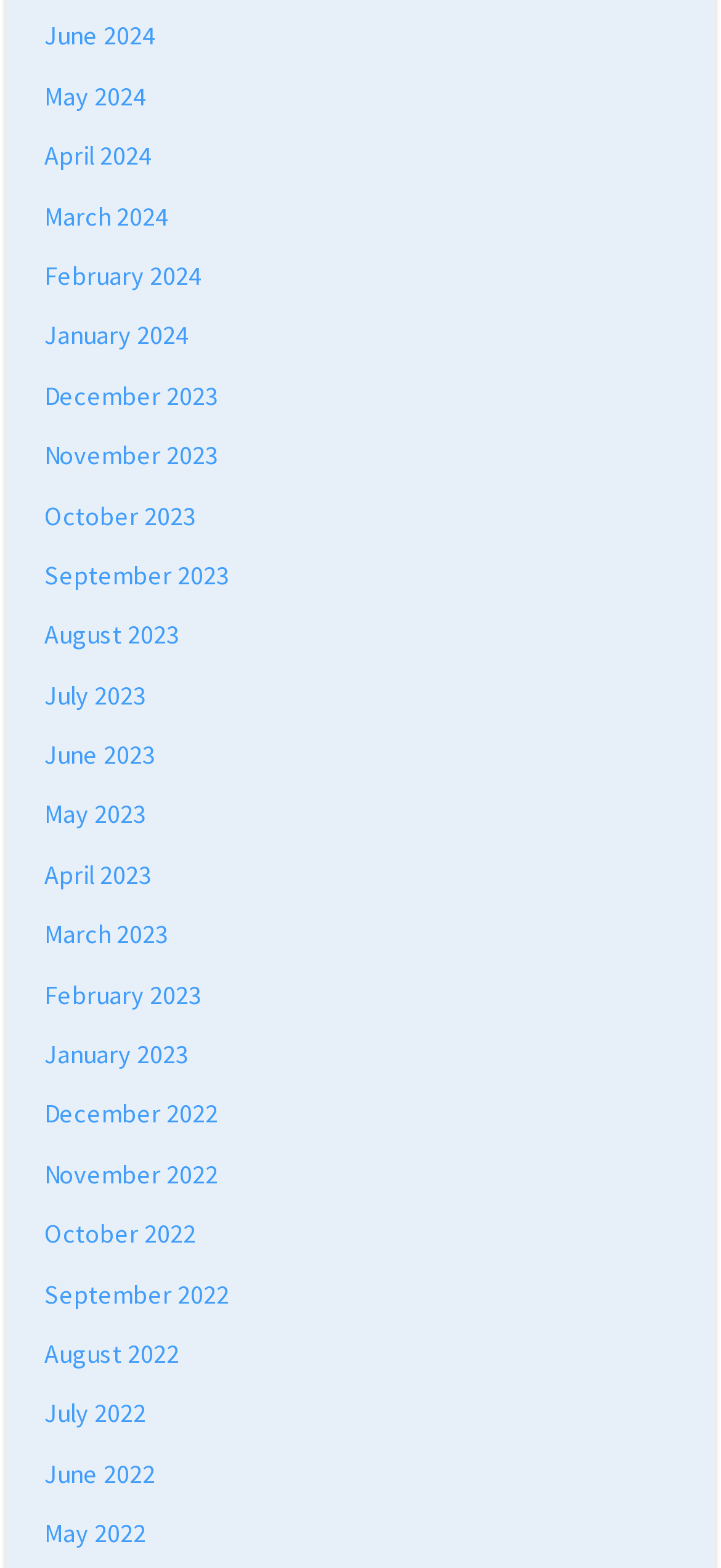Identify the bounding box coordinates of the part that should be clicked to carry out this instruction: "view June 2024".

[0.062, 0.012, 0.215, 0.033]